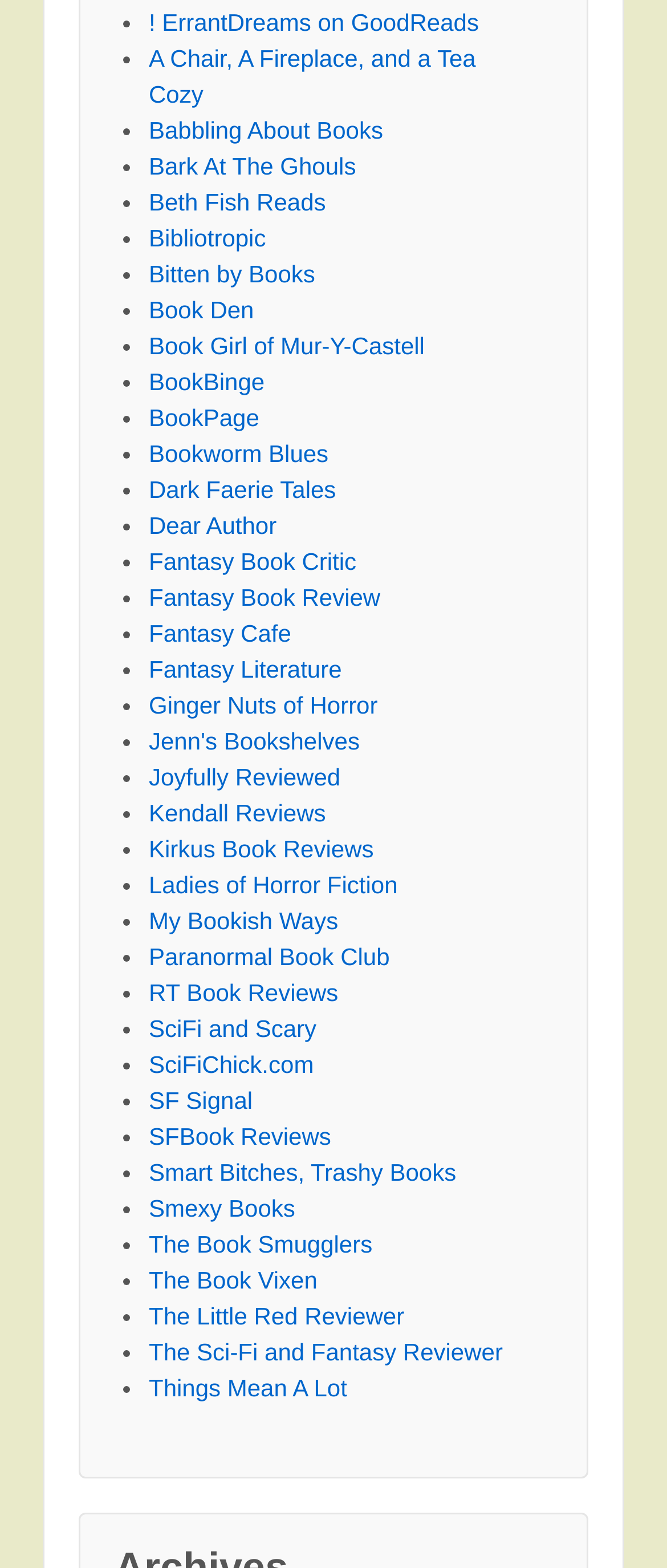What is the first book review website listed?
Look at the image and answer the question using a single word or phrase.

ErrantDreams on GoodReads